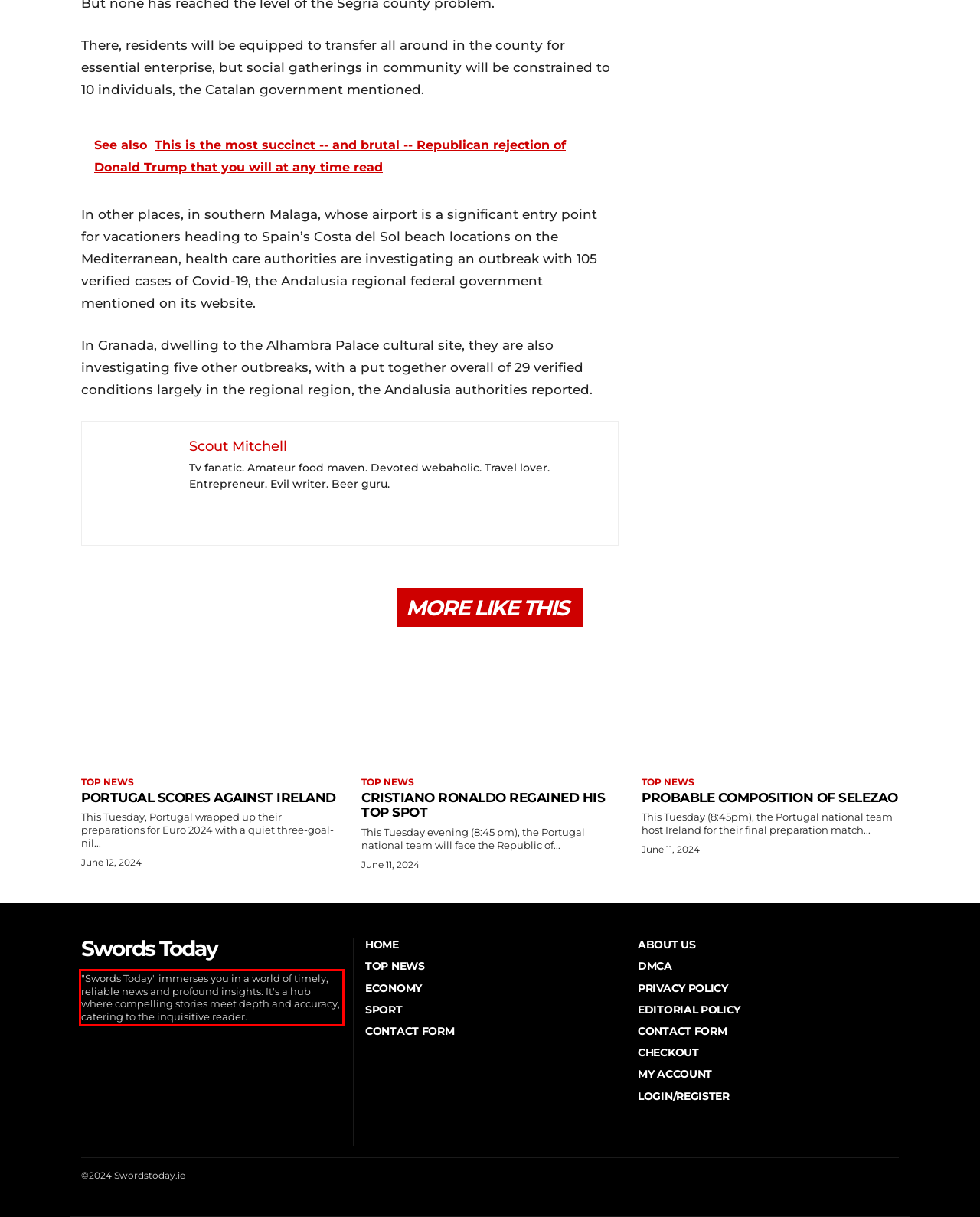By examining the provided screenshot of a webpage, recognize the text within the red bounding box and generate its text content.

"Swords Today" immerses you in a world of timely, reliable news and profound insights. It's a hub where compelling stories meet depth and accuracy, catering to the inquisitive reader.